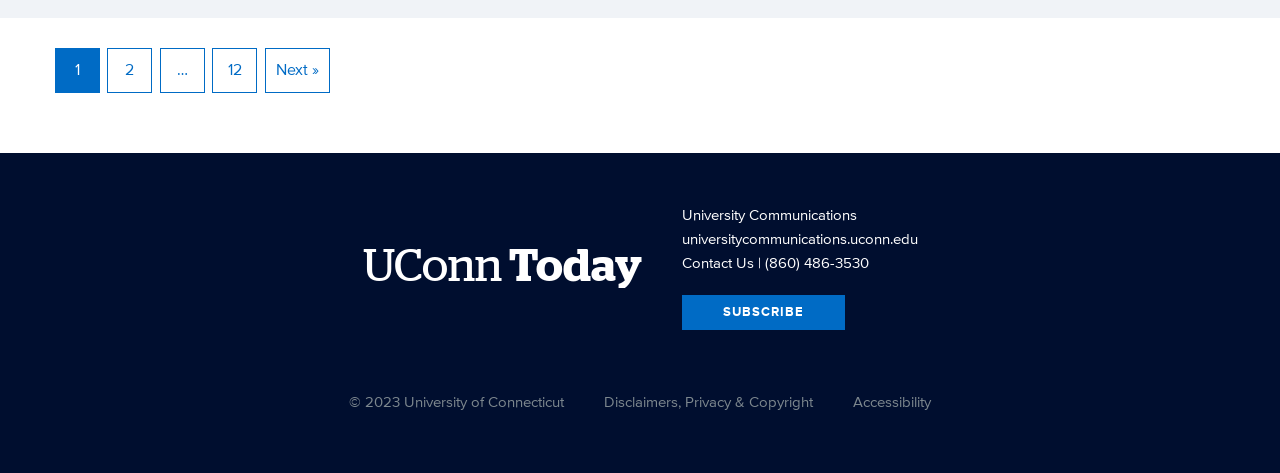Determine the bounding box coordinates of the clickable region to carry out the instruction: "subscribe".

[0.532, 0.624, 0.66, 0.697]